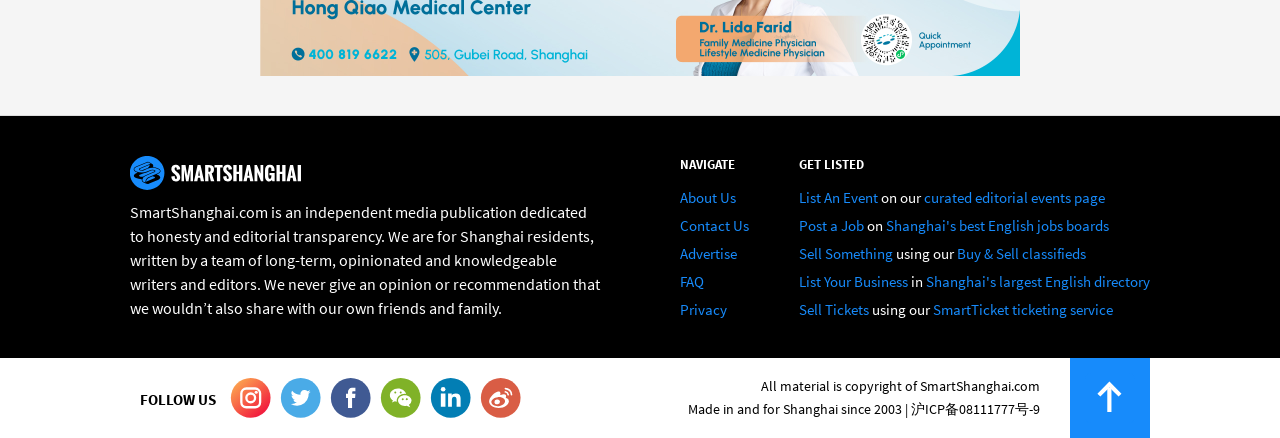Determine the bounding box coordinates of the element's region needed to click to follow the instruction: "View FAQ". Provide these coordinates as four float numbers between 0 and 1, formatted as [left, top, right, bottom].

[0.531, 0.621, 0.55, 0.665]